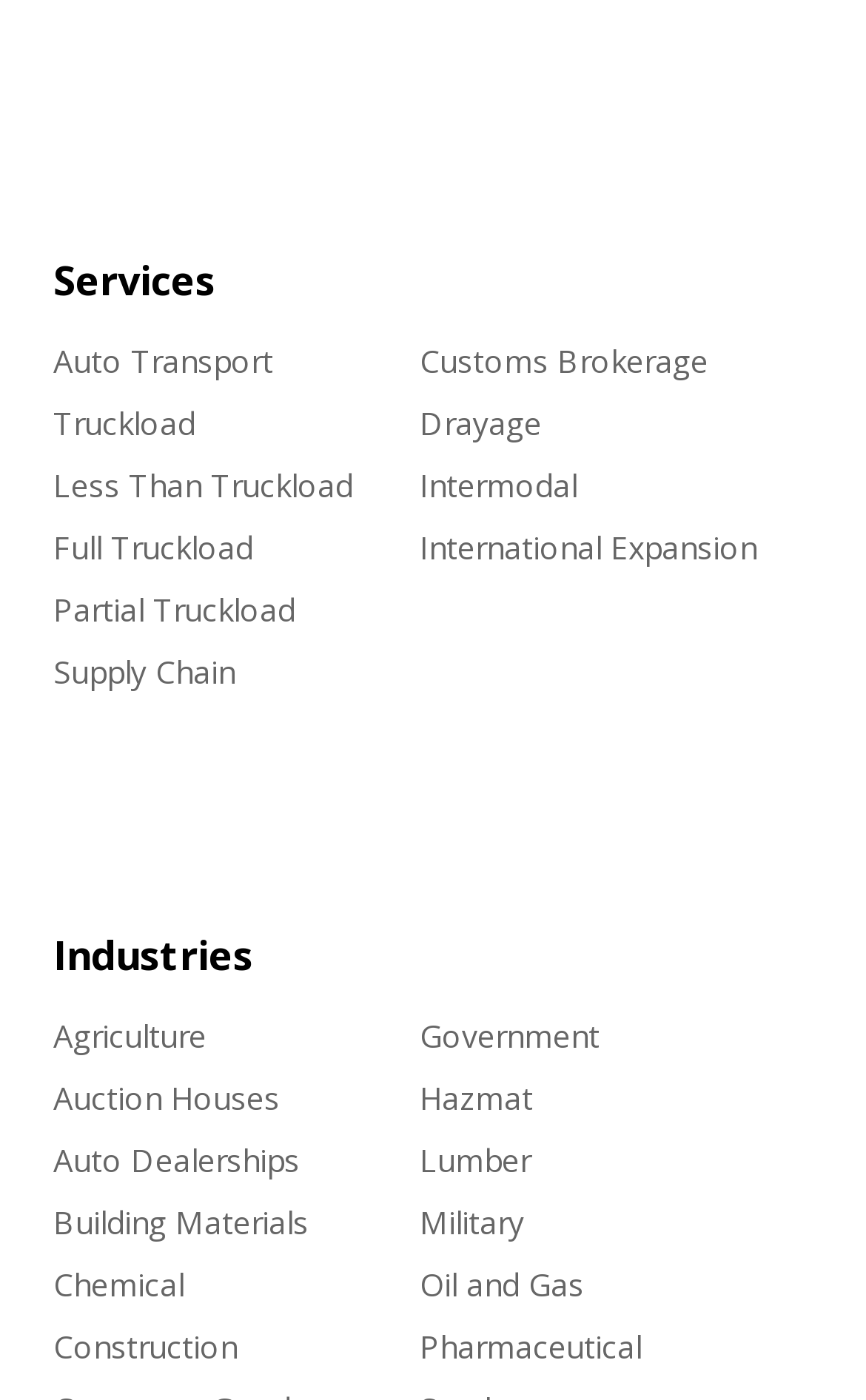Determine the bounding box coordinates of the clickable element to complete this instruction: "Explore Agriculture industry". Provide the coordinates in the format of four float numbers between 0 and 1, [left, top, right, bottom].

[0.062, 0.718, 0.408, 0.762]